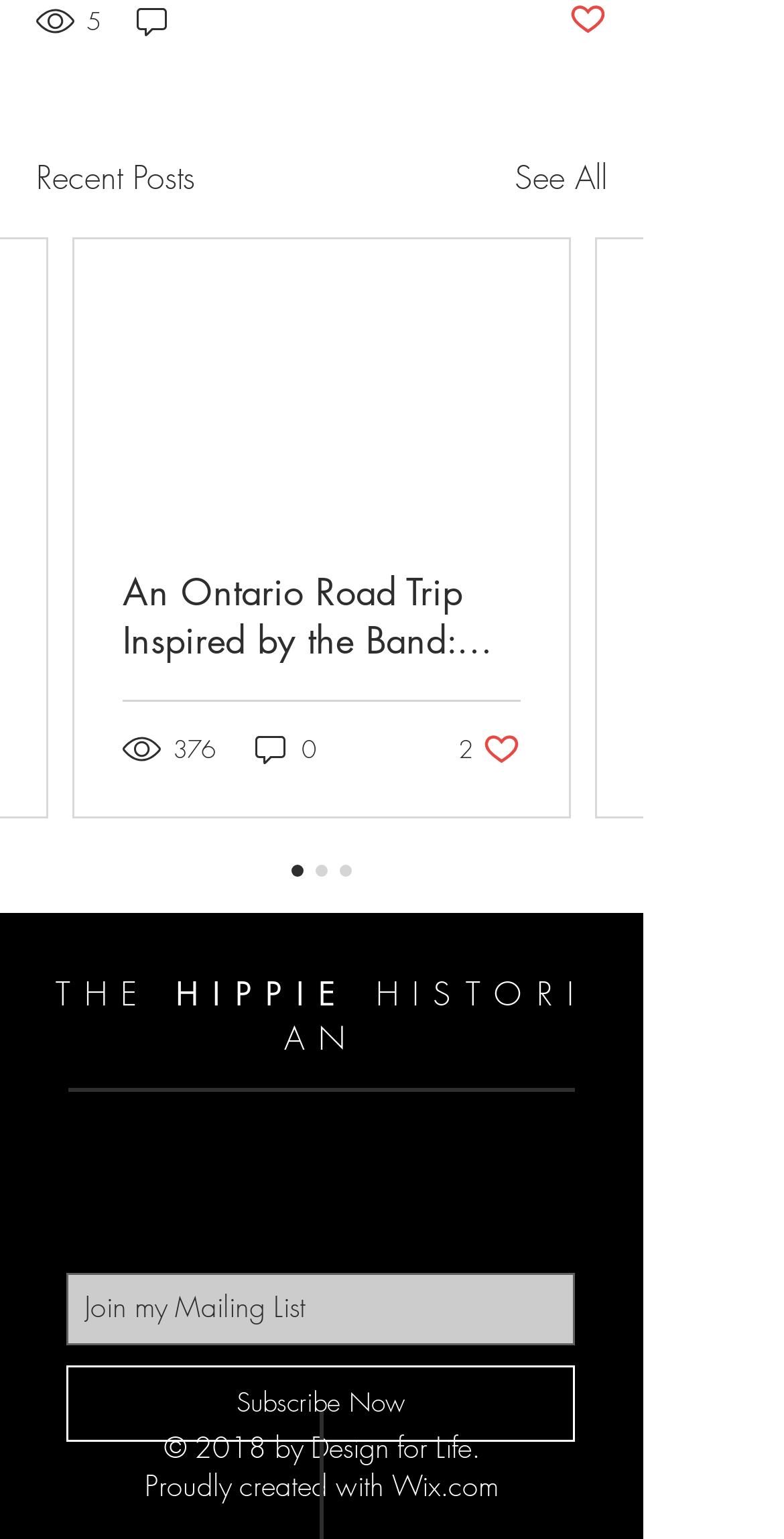Based on the image, please respond to the question with as much detail as possible:
How many posts are shown on the webpage?

I counted the number of article elements on the webpage, and there is only one article element with a link to 'An Ontario Road Trip Inspired by the Band: Part 2, Toronto'.